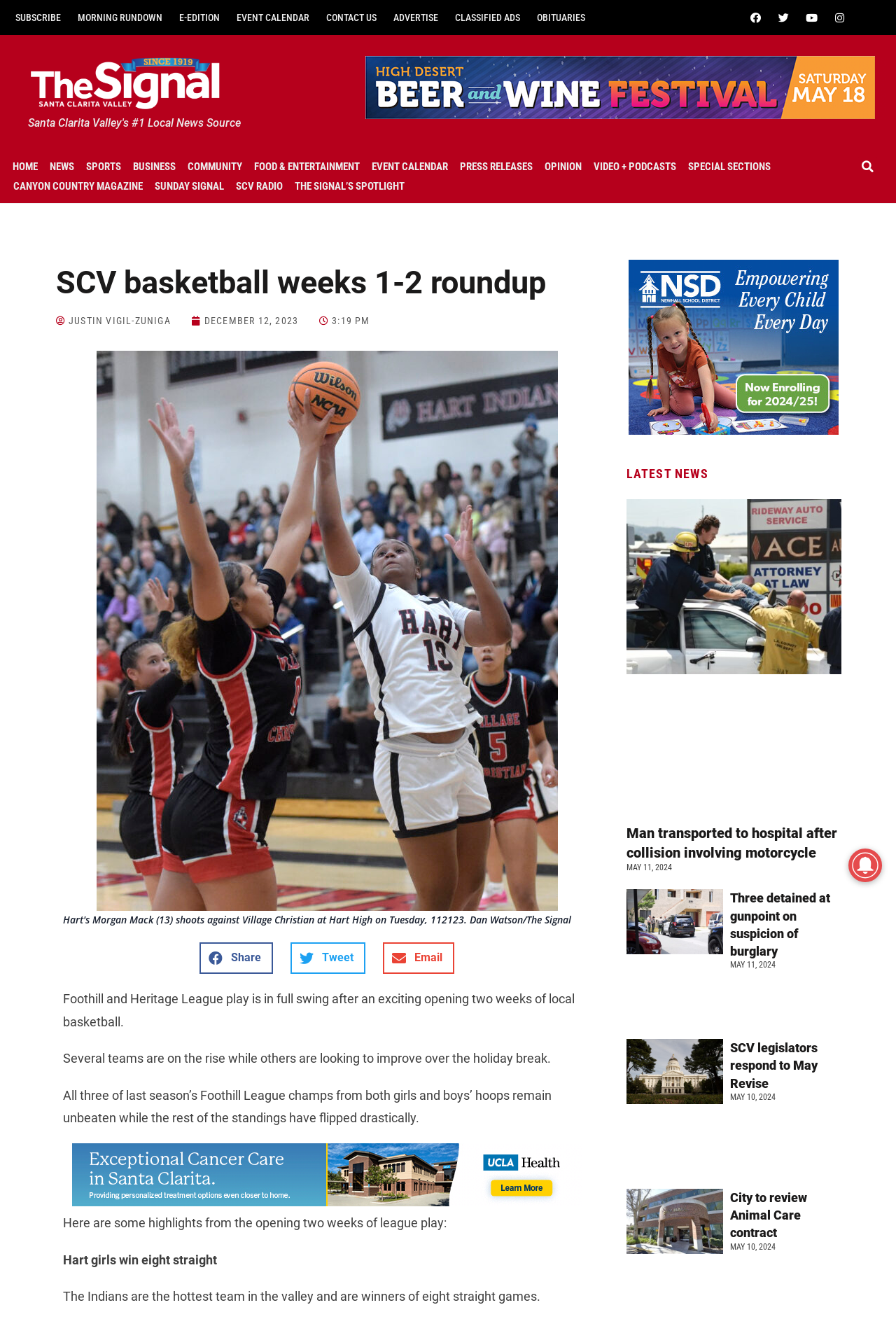Determine the bounding box coordinates for the area you should click to complete the following instruction: "Search for something".

[0.951, 0.118, 0.985, 0.133]